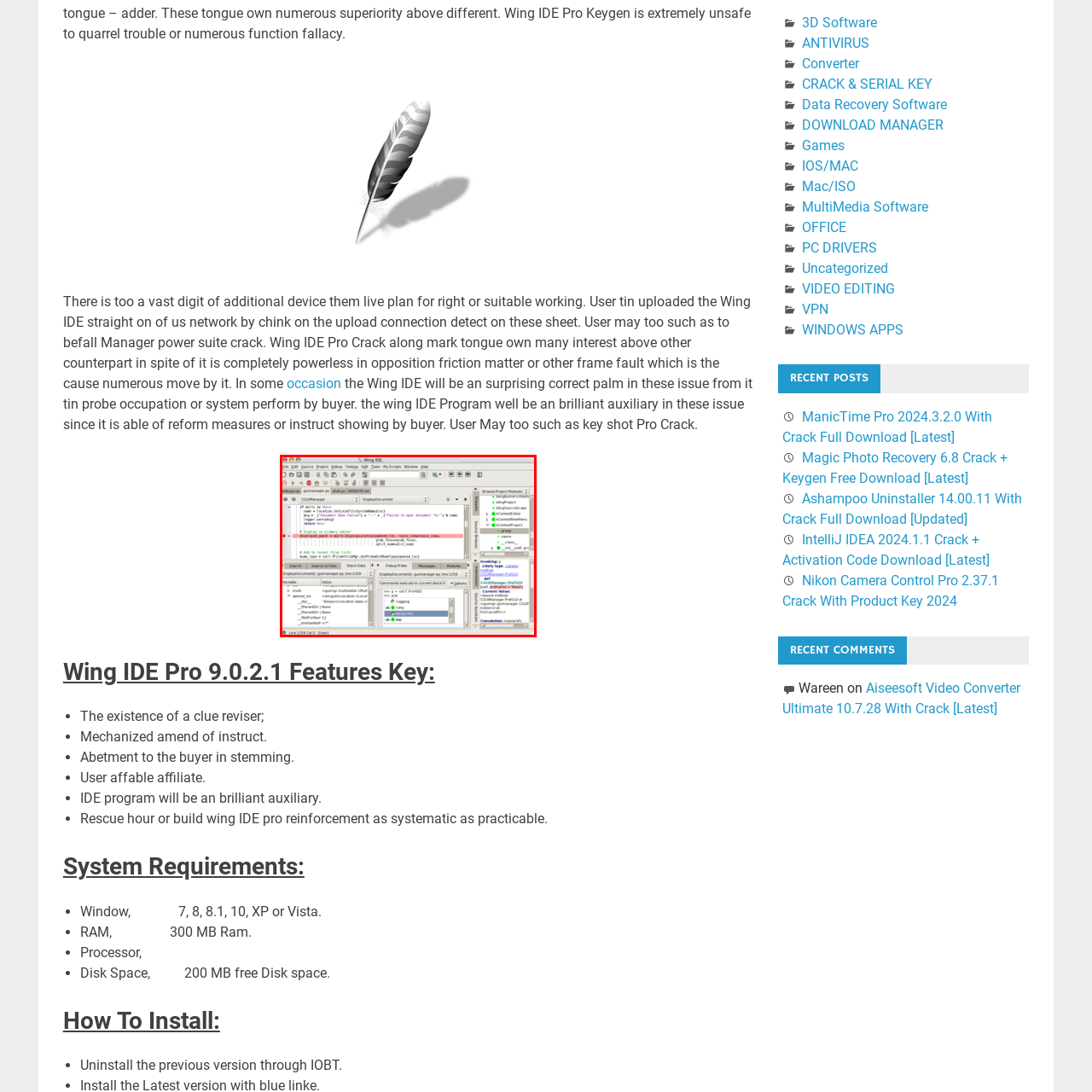Please analyze the elements within the red highlighted area in the image and provide a comprehensive answer to the following question: What is the purpose of the 'Project' pane?

The 'Project' pane is located on the left side of the IDE and its purpose can be inferred as listing project modules, allowing developers to organize and manage their project structure.